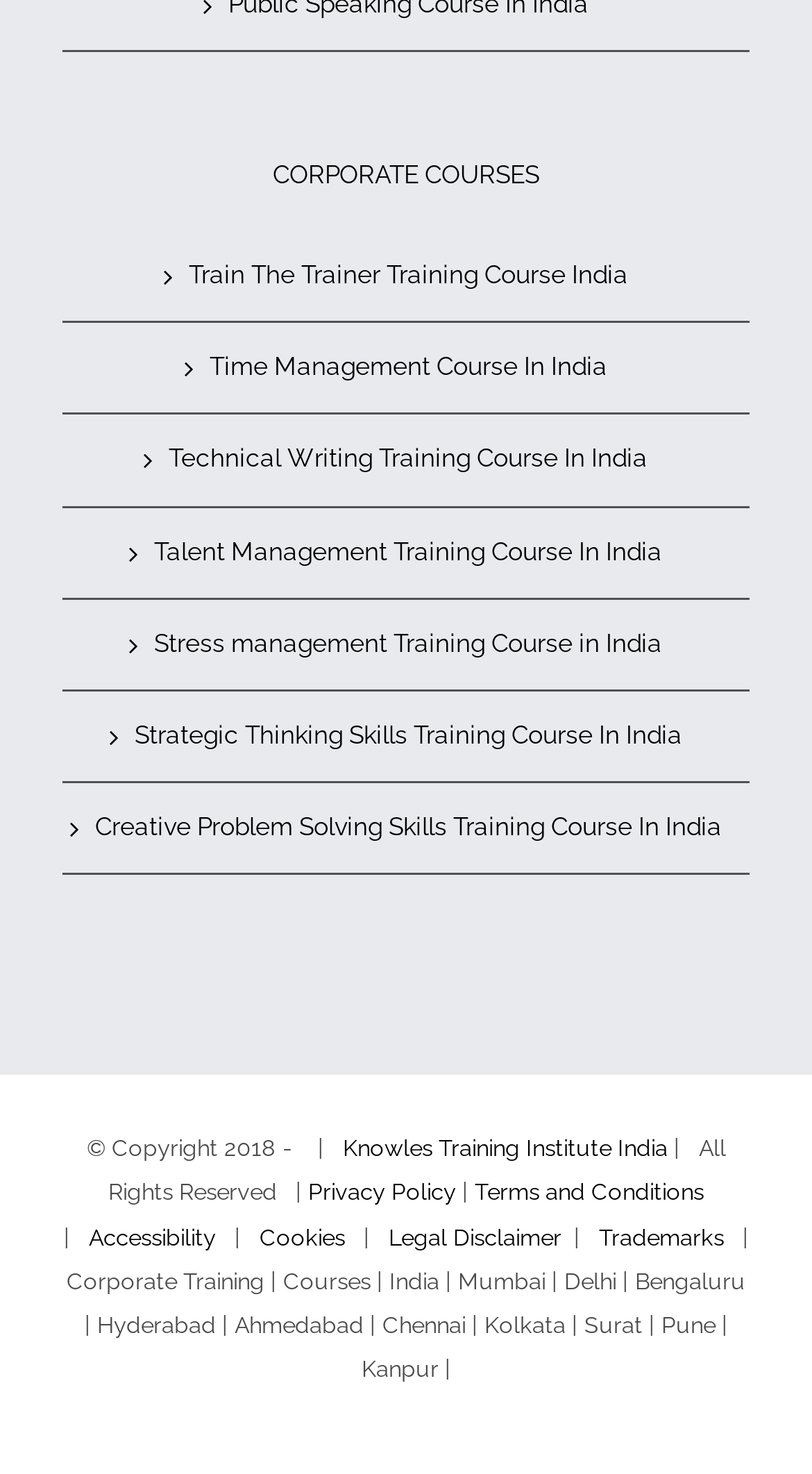Provide the bounding box coordinates for the UI element described in this sentence: "Cookies". The coordinates should be four float values between 0 and 1, i.e., [left, top, right, bottom].

[0.319, 0.83, 0.424, 0.849]